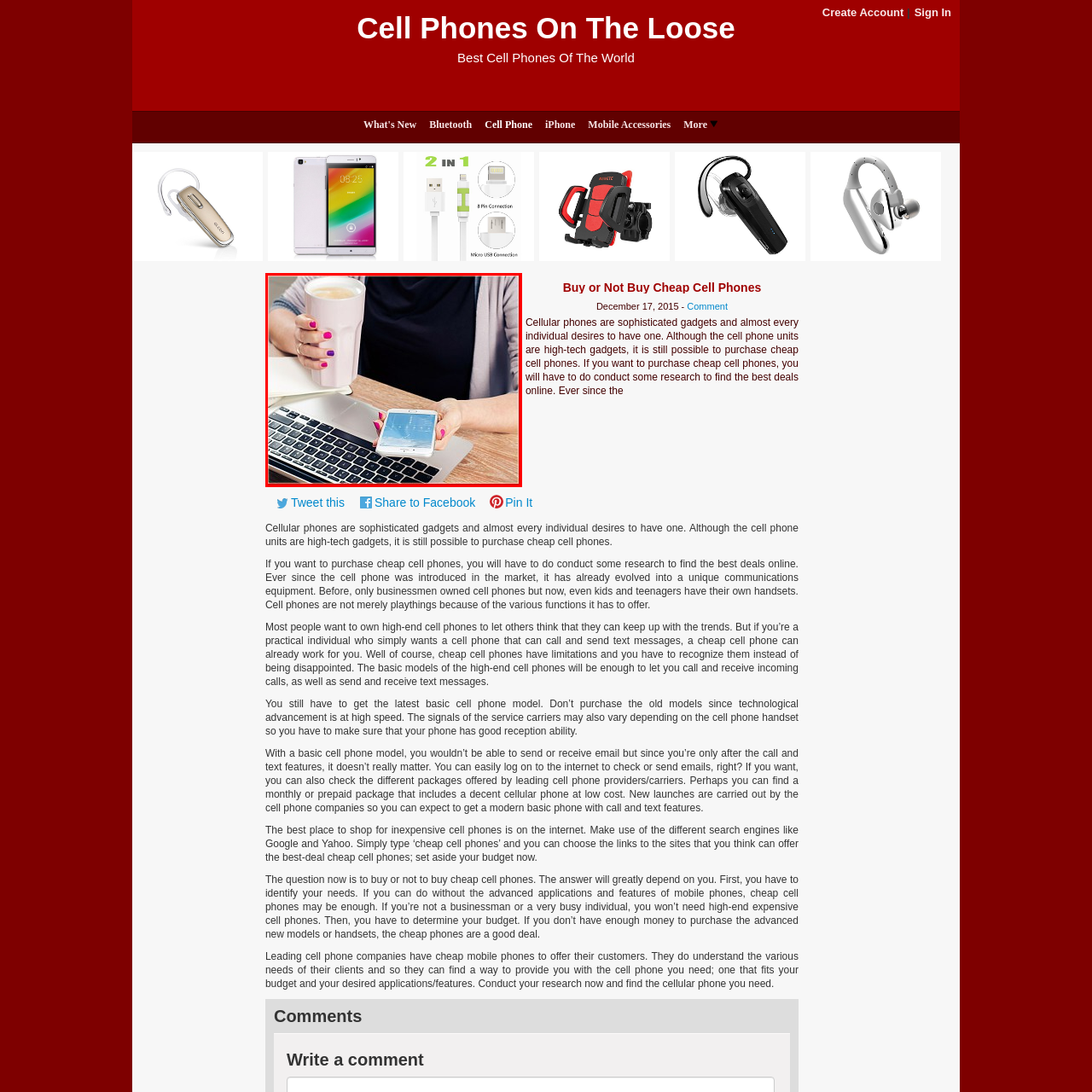Observe the image within the red outline and respond to the ensuing question with a detailed explanation based on the visual aspects of the image: 
What is displayed on the smartphone screen?

The smartphone screen is bright and clear, indicating that it is turned on and displaying some content, which could be an app or a webpage, suggesting that the person is casually browsing or communicating with someone.